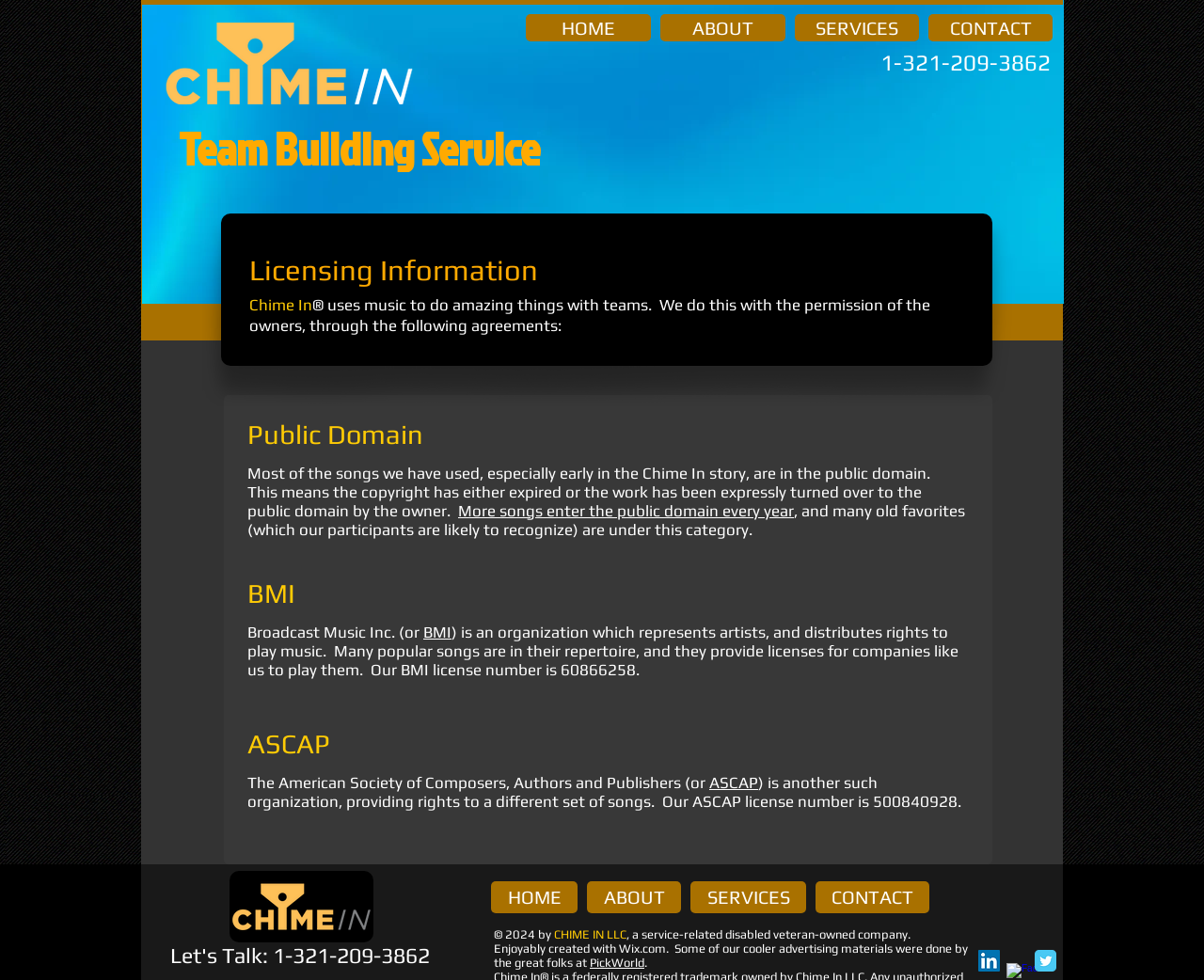Offer a meticulous caption that includes all visible features of the webpage.

The webpage is about Chime In, a team building service company. At the top, there is a heading "Chime In" followed by a navigation menu with links to "HOME", "ABOUT", "SERVICES", and "CONTACT". Below the navigation menu, there is a heading "Team Building Service" with a link to "Chime In Team Building Service" accompanied by an image.

On the left side of the page, there is a main section with several headings and paragraphs of text. The first heading is "Public Domain", which explains that many of the songs used by Chime In are in the public domain, meaning their copyright has expired or been turned over to the public domain by the owner. There is also a link to learn more about public domain songs.

Below the public domain section, there are headings for "BMI" (Broadcast Music Inc.) and "ASCAP" (American Society of Composers, Authors and Publishers), which are organizations that represent artists and distribute rights to play music. Chime In has licenses with both BMI and ASCAP to play certain songs.

Further down the page, there is a heading "Licensing Information" with text explaining that Chime In uses music with the permission of the owners through agreements with BMI and ASCAP.

At the bottom of the page, there is a copyright notice "© 2024 by CHIME IN LLC" and a statement that the company is a service-related disabled veteran-owned company. There are also links to Wix.com, which was used to create the website, and PickWorld, which helped with advertising materials.

On the right side of the page, there is a navigation menu identical to the one at the top, as well as a heading "Let's Talk: 1-321-209-3862" with a phone number. Below that, there is a link to "Team Building in Central Florida" with an image, and a social media bar with links to LinkedIn, Facebook, and Twitter, each accompanied by an image.